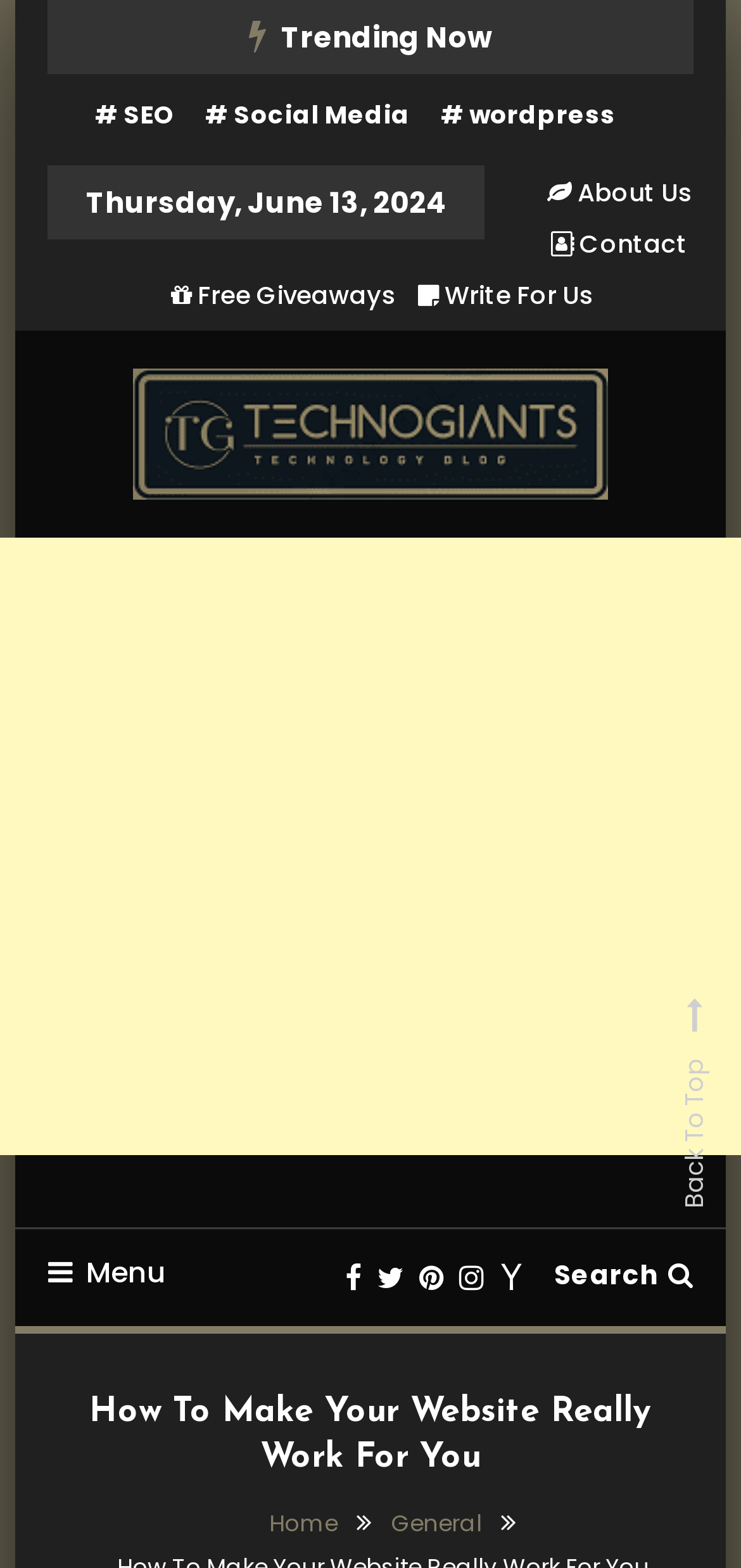Please identify the coordinates of the bounding box for the clickable region that will accomplish this instruction: "Visit the 'TechnoGiants' website".

[0.179, 0.263, 0.821, 0.288]